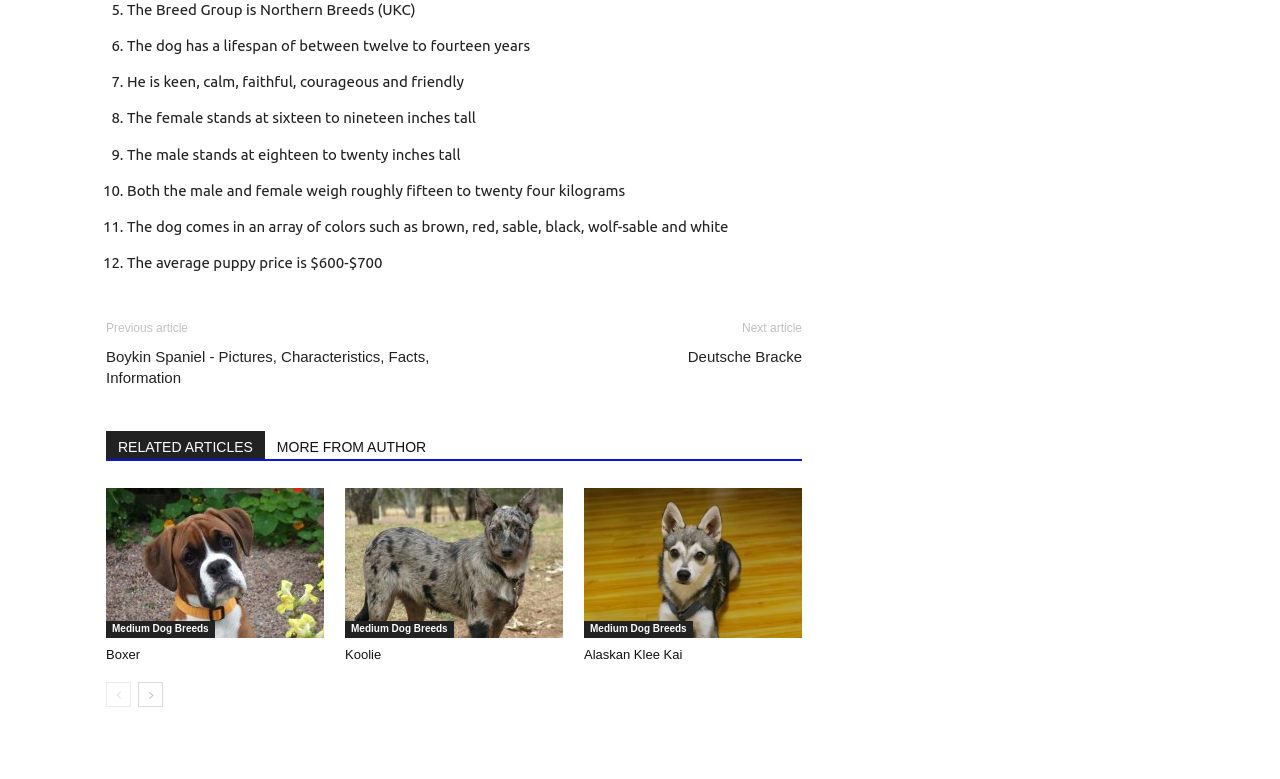What is the average lifespan of the dog?
Please provide a detailed answer to the question.

The answer can be found in the second static text element, which states 'The dog has a lifespan of between twelve to fourteen years'.